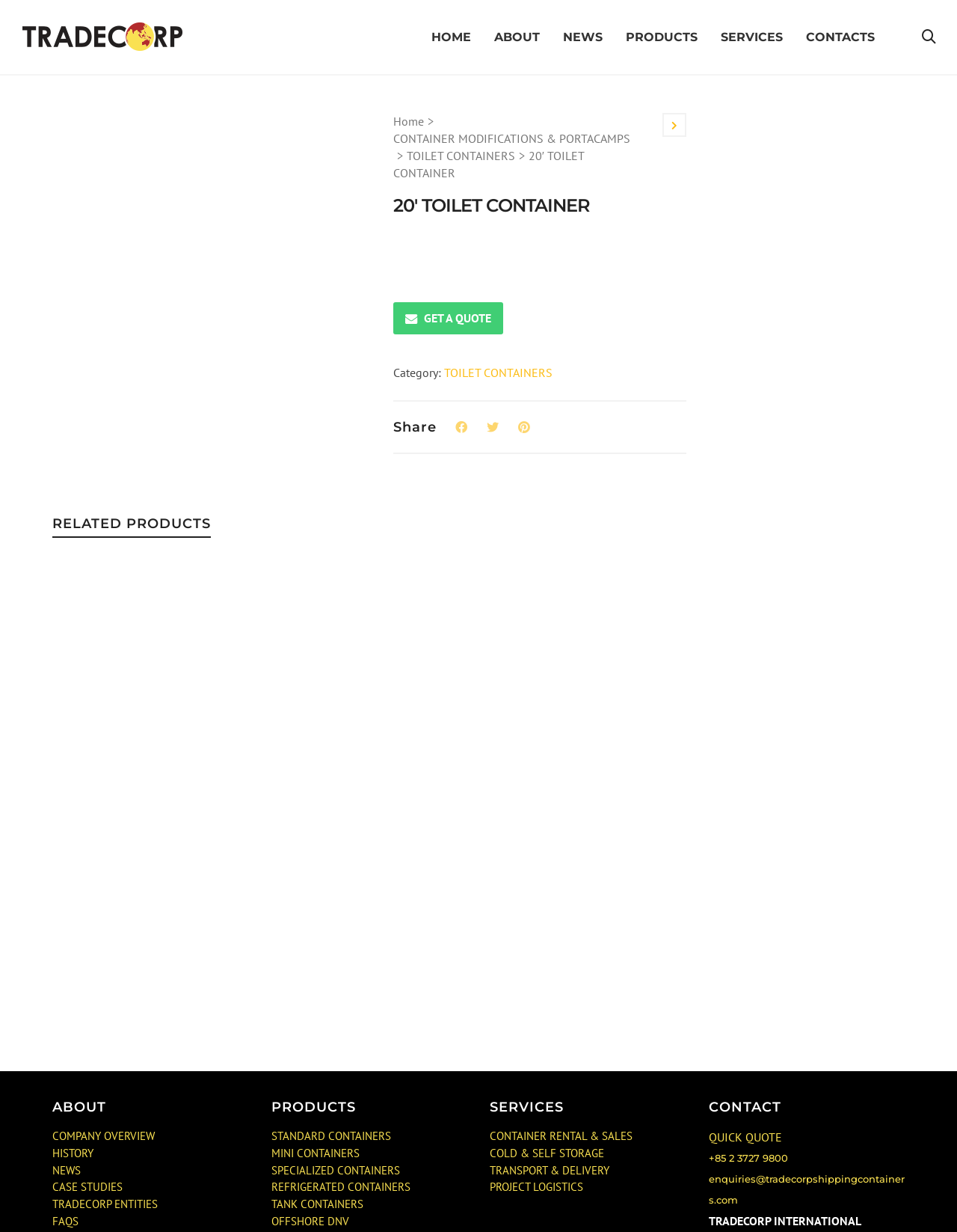Reply to the question with a single word or phrase:
What is the name of the related product below the 20' TOILET CONTAINER?

TOILET & SHOWER UNIT